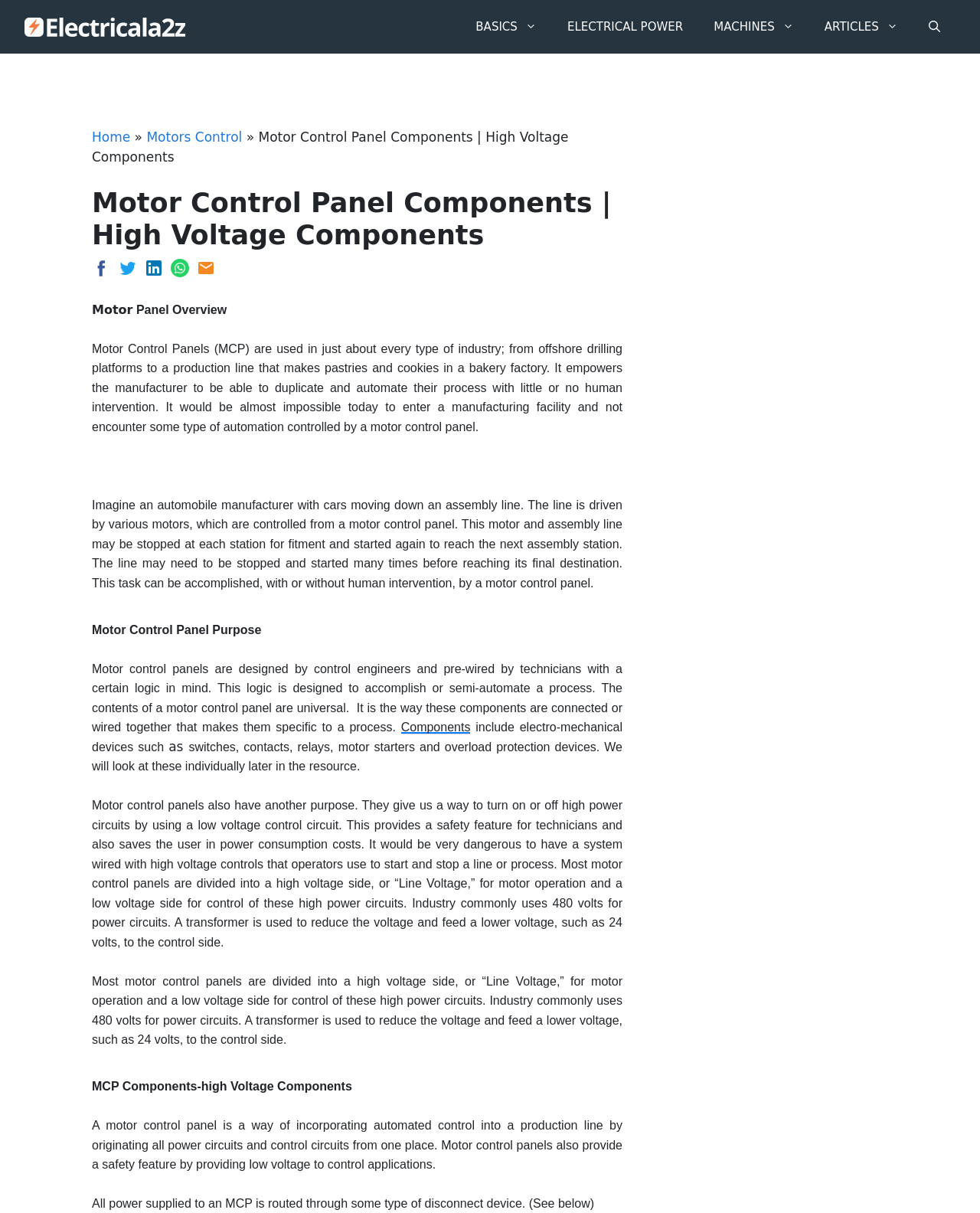What is the purpose of a disconnect device in a motor control panel?
Using the image as a reference, answer the question with a short word or phrase.

To route power supplied to an MCP